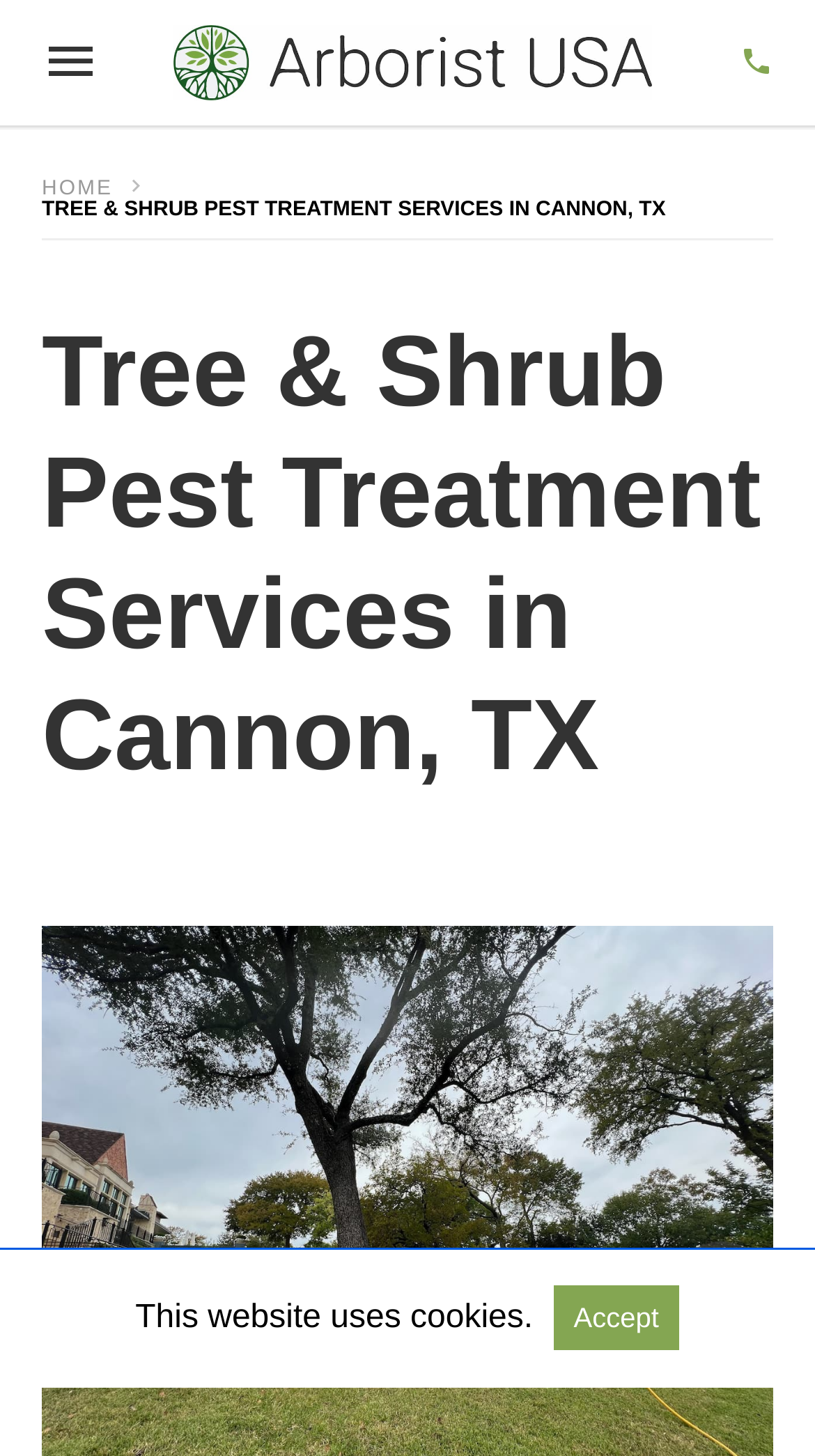Identify the bounding box for the UI element that is described as follows: "parent_node: Services title="back to top"".

[0.821, 0.853, 0.949, 0.924]